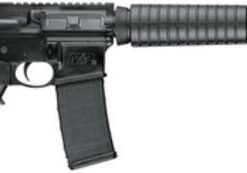Outline with detail what the image portrays.

This image displays the Smith & Wesson M&P-15 Sport 2 Optics Ready, a highly regarded firearm known for its reliable performance and versatility. Featuring a sleek black design, the rifle includes a high-capacity magazine and a tactical handguard that allows for the attachment of additional accessories. Ideal for various applications, including personal defense and recreational shooting, the M&P-15 Sport 2 offers shooters a combination of precision, power, and ease of use. Priced at $4,000, this model exemplifies the quality and craftsmanship associated with Smith & Wesson firearms, making it a popular choice among enthusiasts and professionals alike.